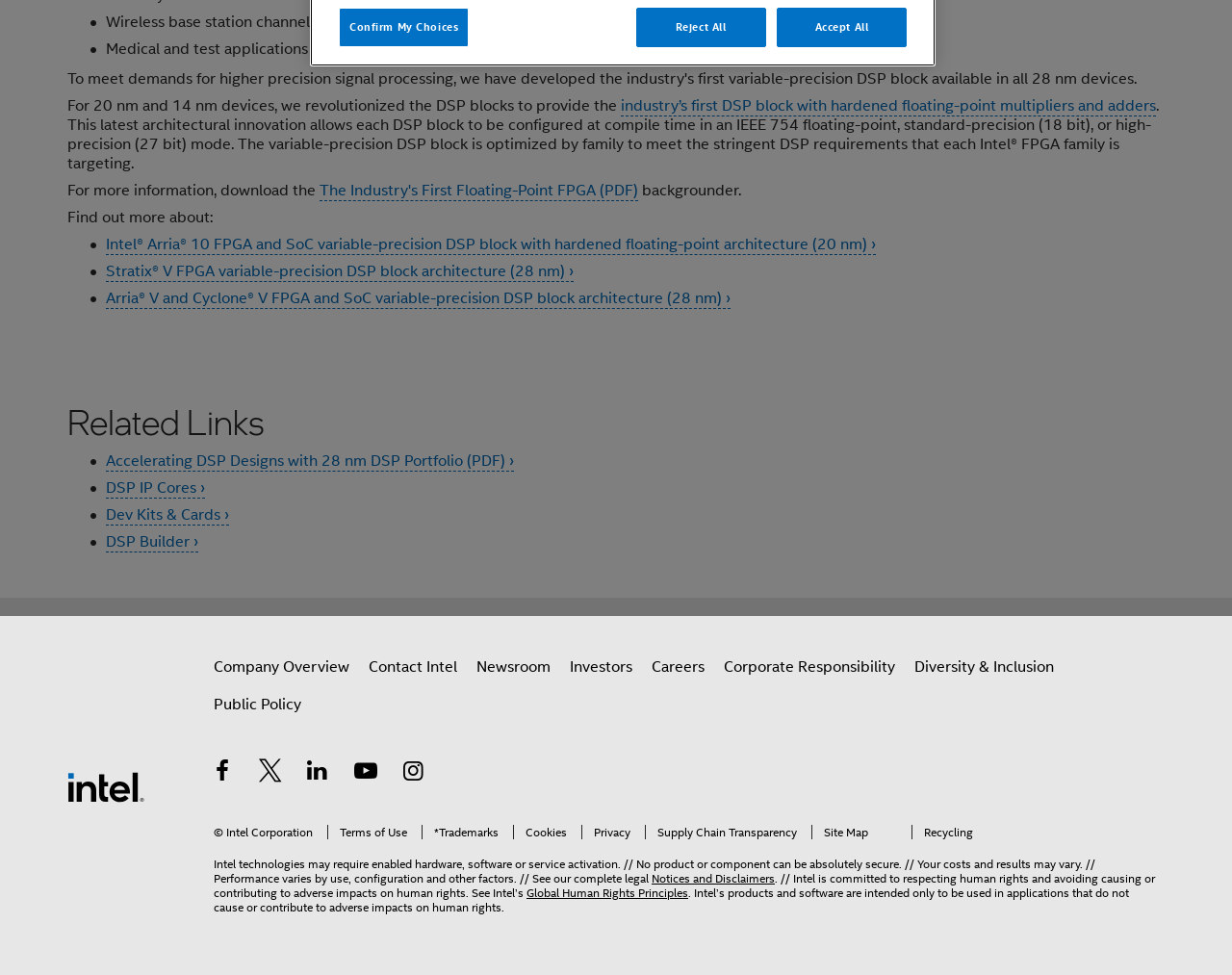For the element described, predict the bounding box coordinates as (top-left x, top-left y, bottom-right x, bottom-right y). All values should be between 0 and 1. Element description: Cookies

[0.416, 0.846, 0.46, 0.861]